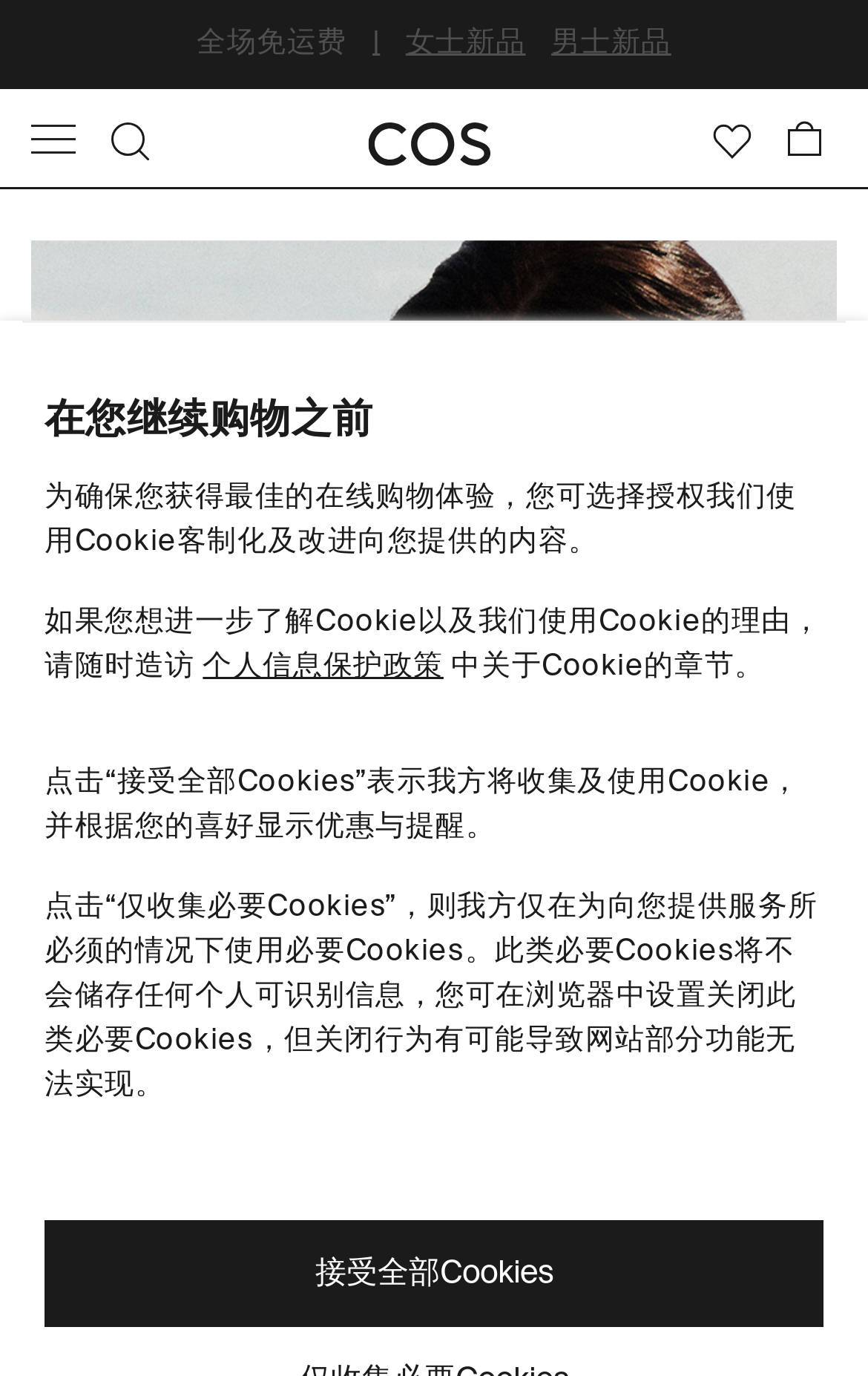What is the theme of the COS X TABATA SHIBORI collaboration series?
Refer to the screenshot and respond with a concise word or phrase.

Fashion